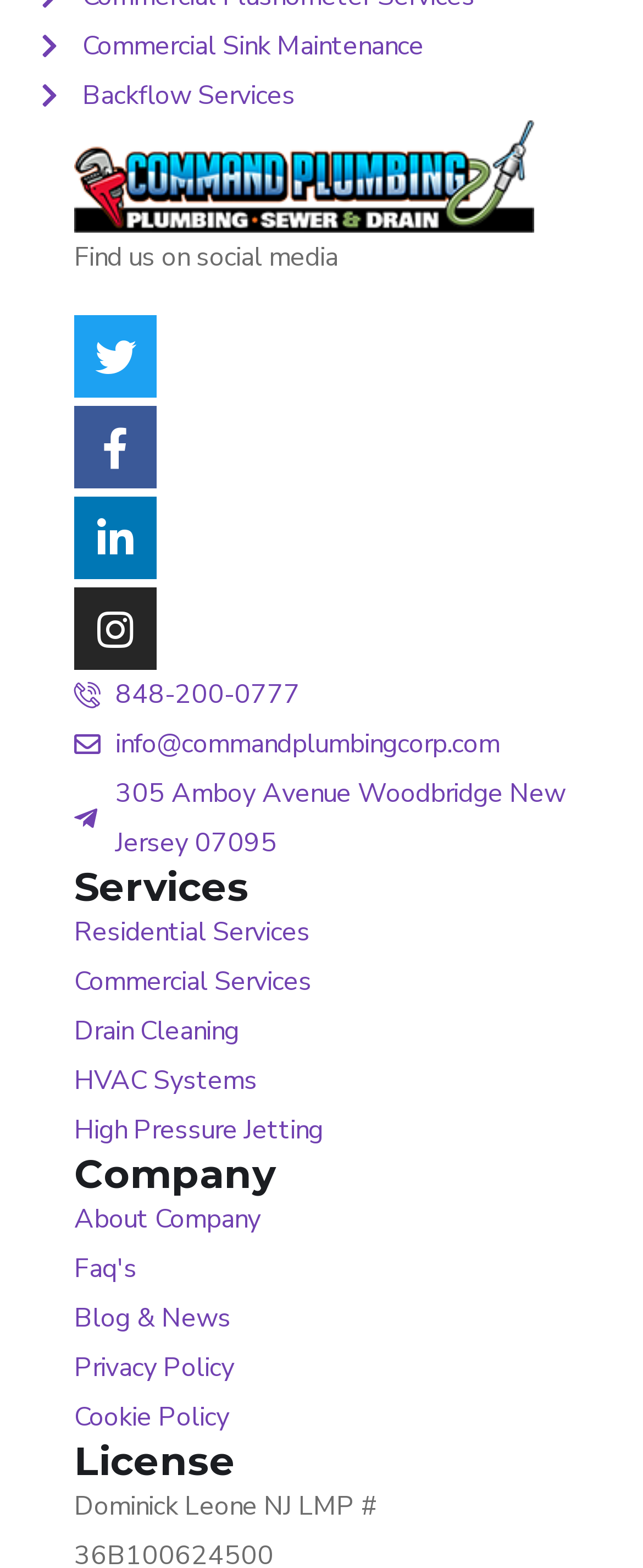From the image, can you give a detailed response to the question below:
How many types of services are listed?

The services are listed under the 'Services' heading, and they are Residential Services, Commercial Services, and several other specific services like Drain Cleaning, HVAC Systems, and High Pressure Jetting, which can be categorized into 3 main types.